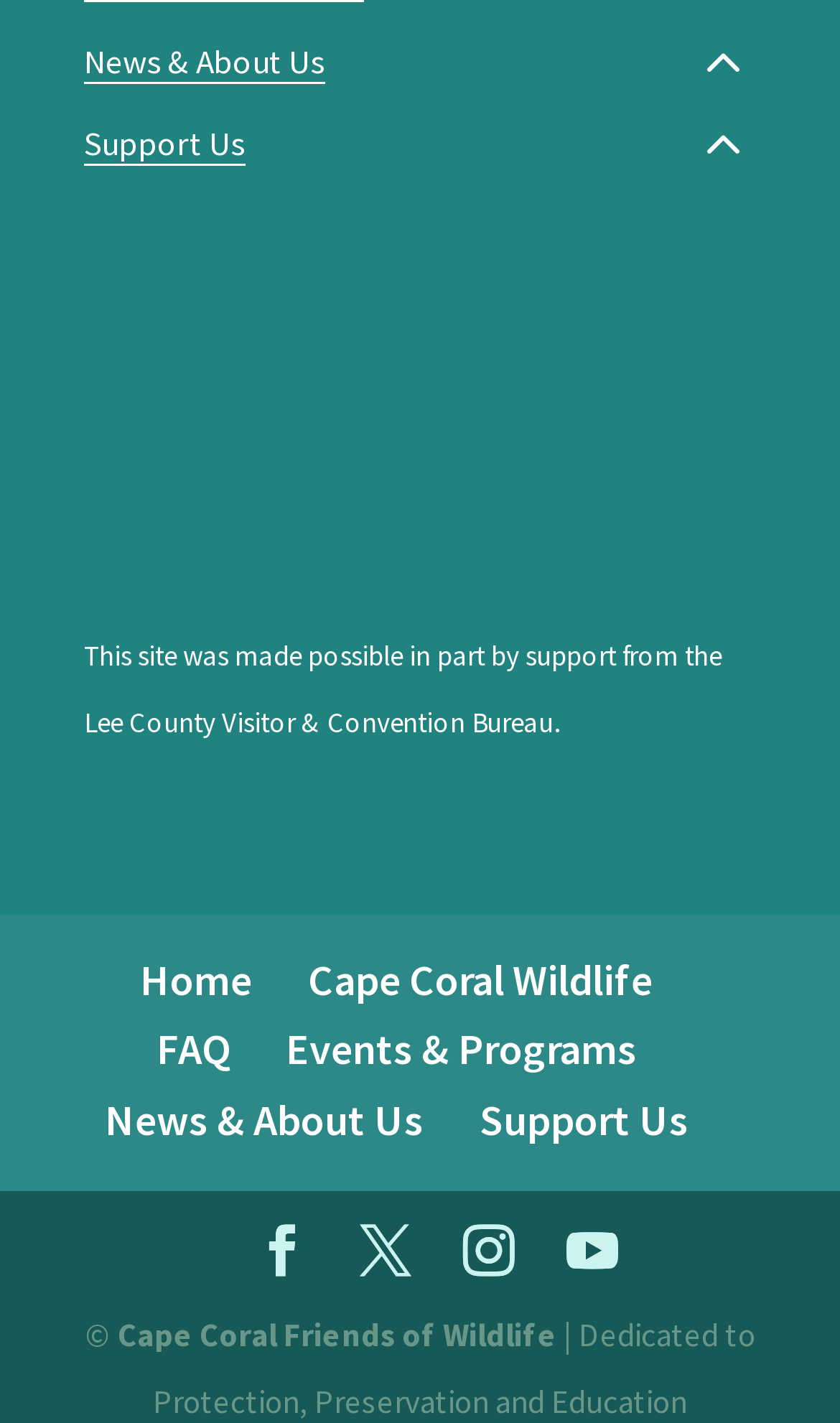Could you provide the bounding box coordinates for the portion of the screen to click to complete this instruction: "Go to the Home page"?

[0.167, 0.669, 0.3, 0.707]